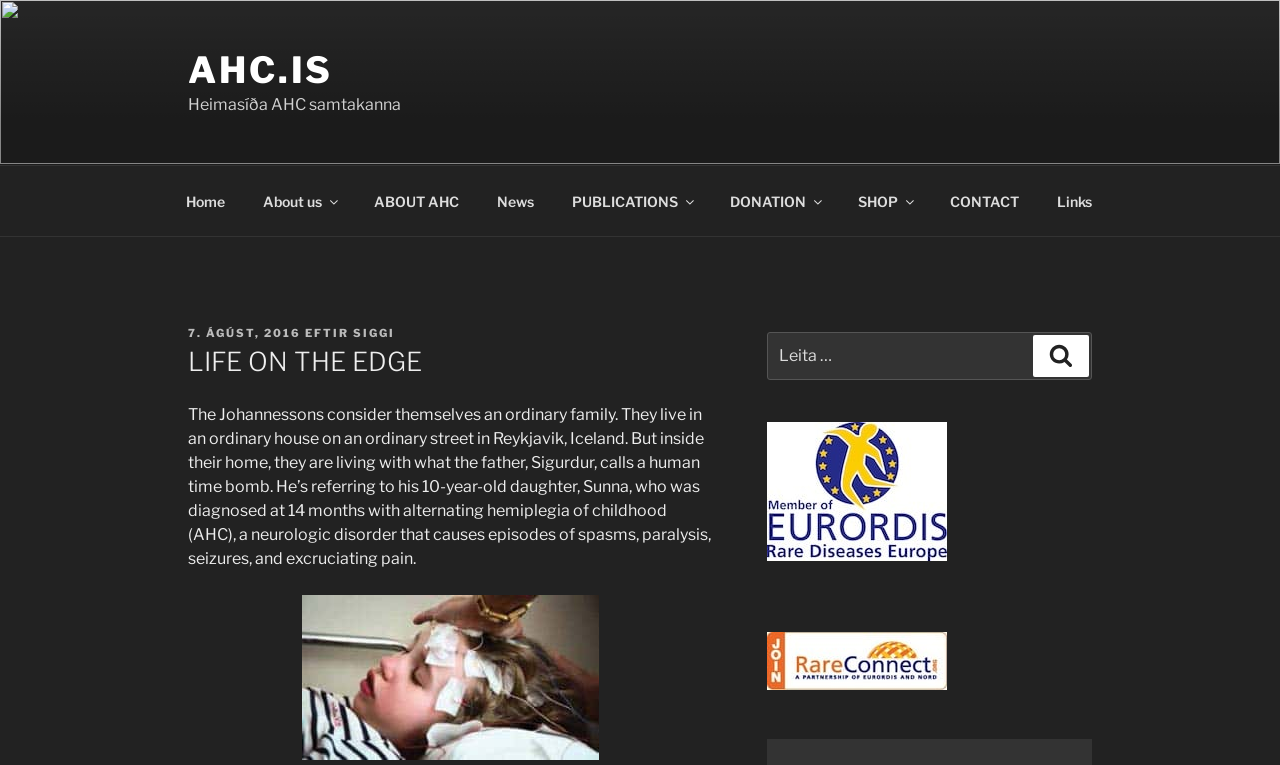What is the name of the 10-year-old girl with AHC?
Using the image as a reference, give an elaborate response to the question.

The answer can be found in the paragraph of text that describes the Johannessons family, where it is mentioned that the father, Sigurdur, is referring to his 10-year-old daughter, Sunna, who was diagnosed with alternating hemiplegia of childhood (AHC).